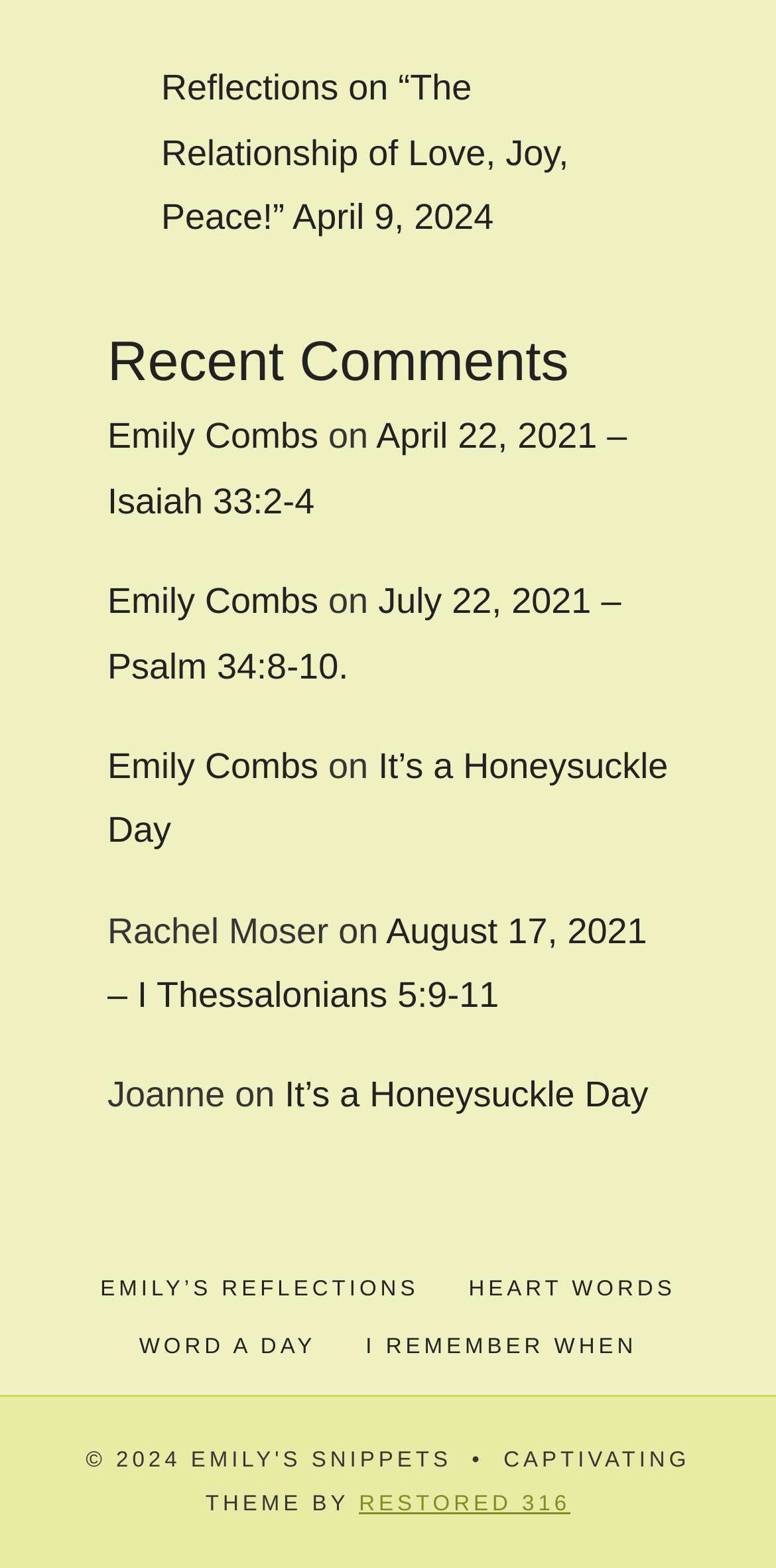Give a one-word or short phrase answer to the question: 
How many articles are on this webpage?

5